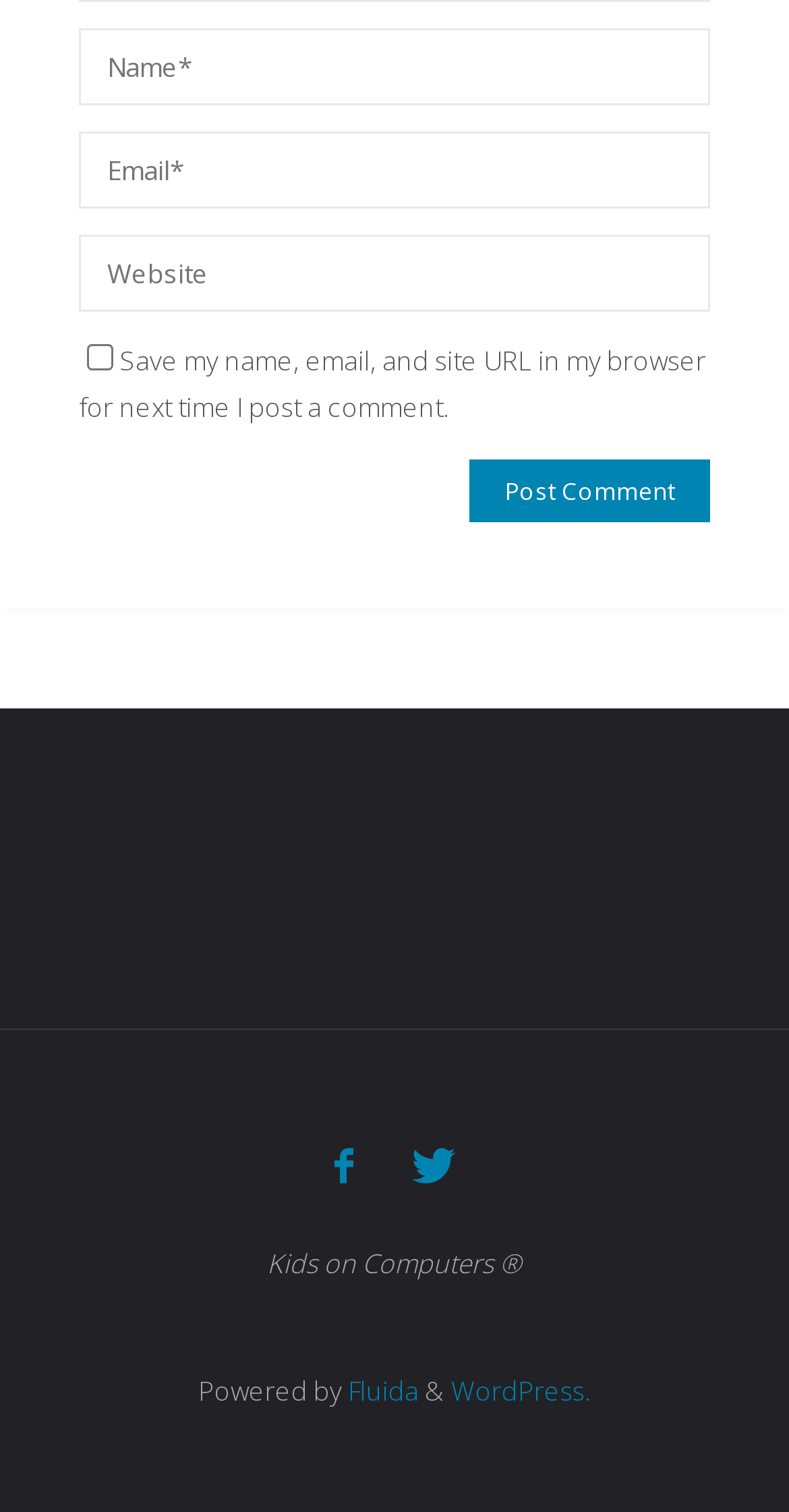What is the purpose of the first textbox?
Use the screenshot to answer the question with a single word or phrase.

Enter name